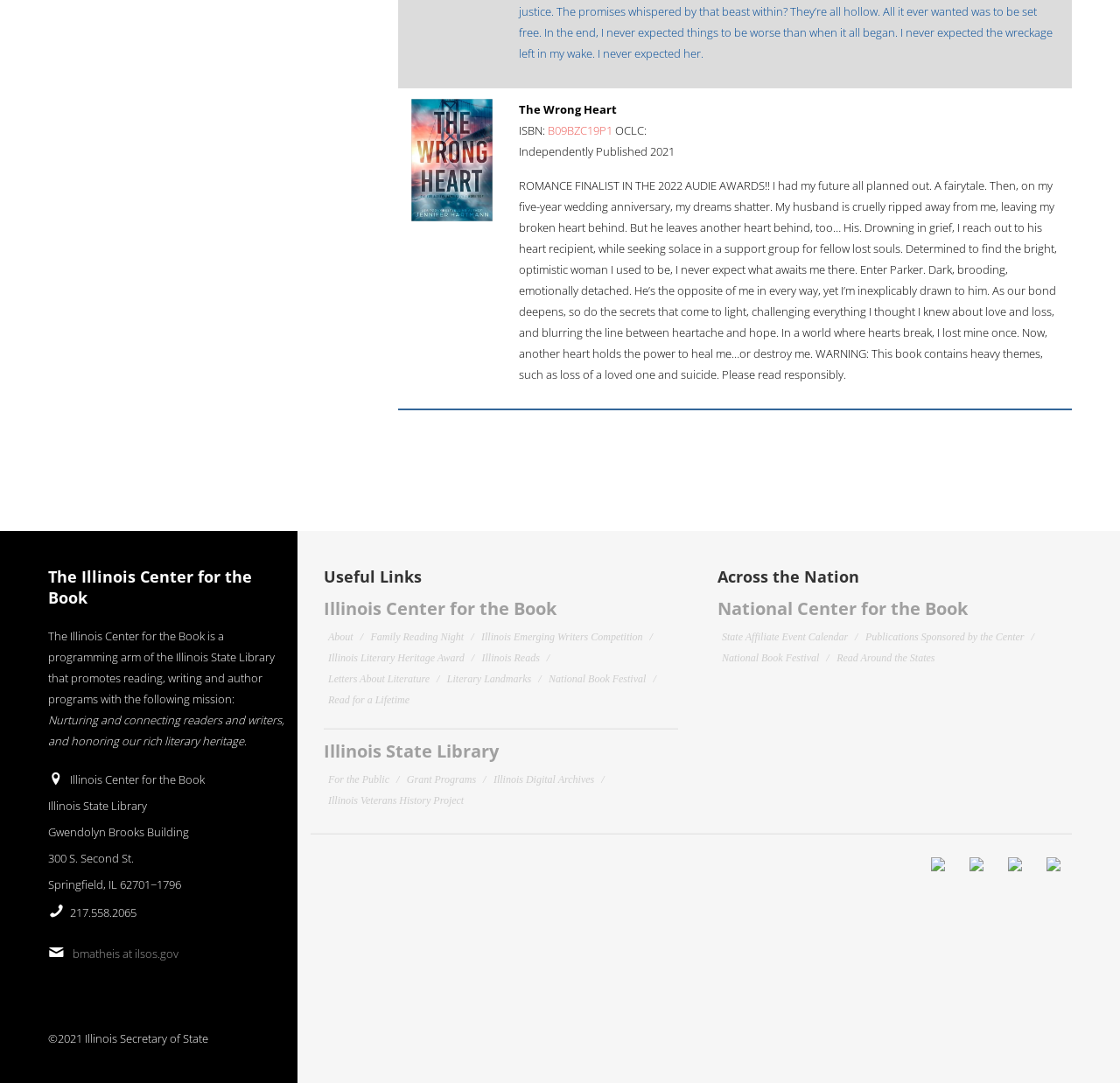Indicate the bounding box coordinates of the element that needs to be clicked to satisfy the following instruction: "Learn about the National Book Festival". The coordinates should be four float numbers between 0 and 1, i.e., [left, top, right, bottom].

[0.645, 0.602, 0.732, 0.613]